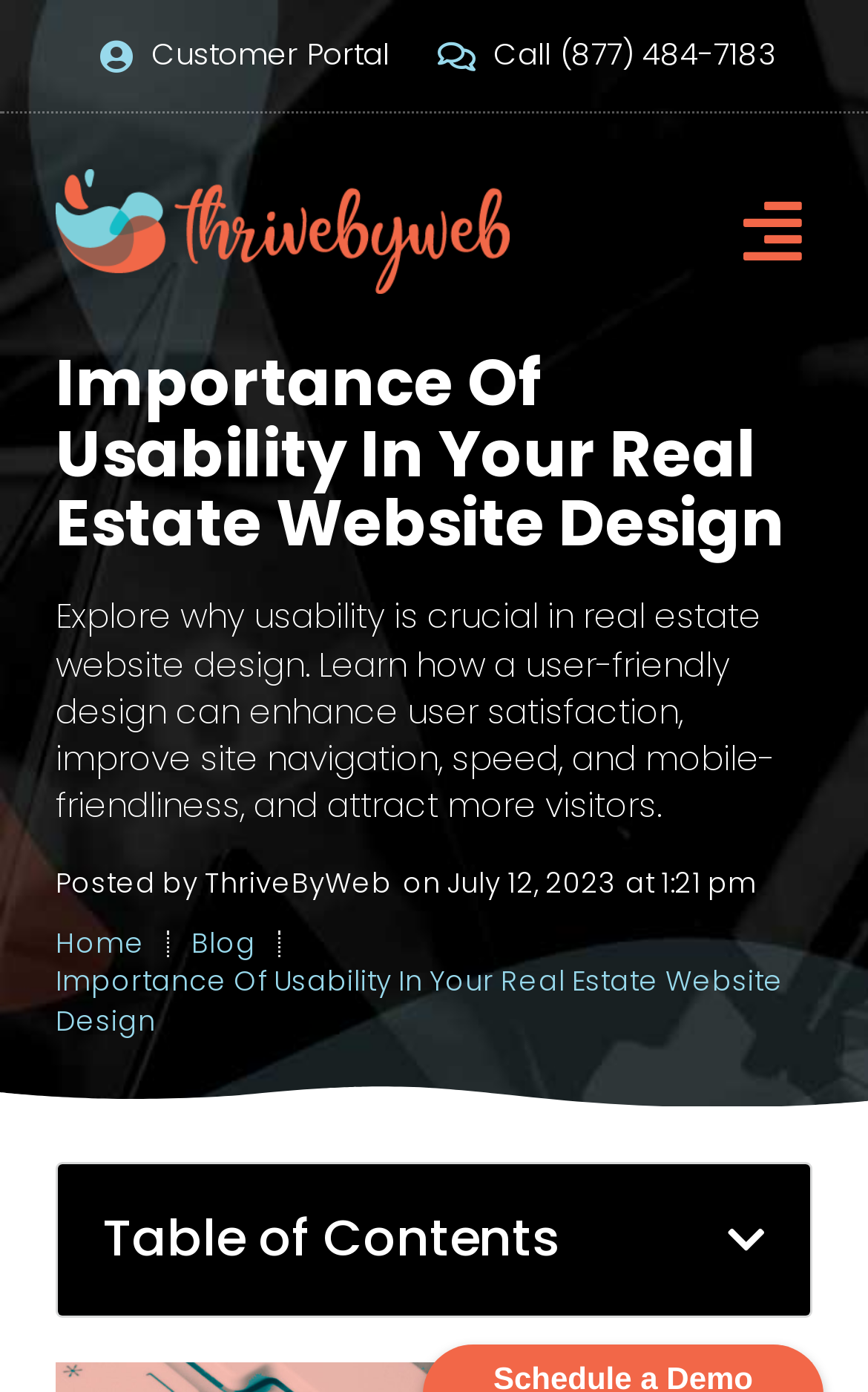Please find the bounding box for the UI element described by: "alt="Home" title="Home"".

None